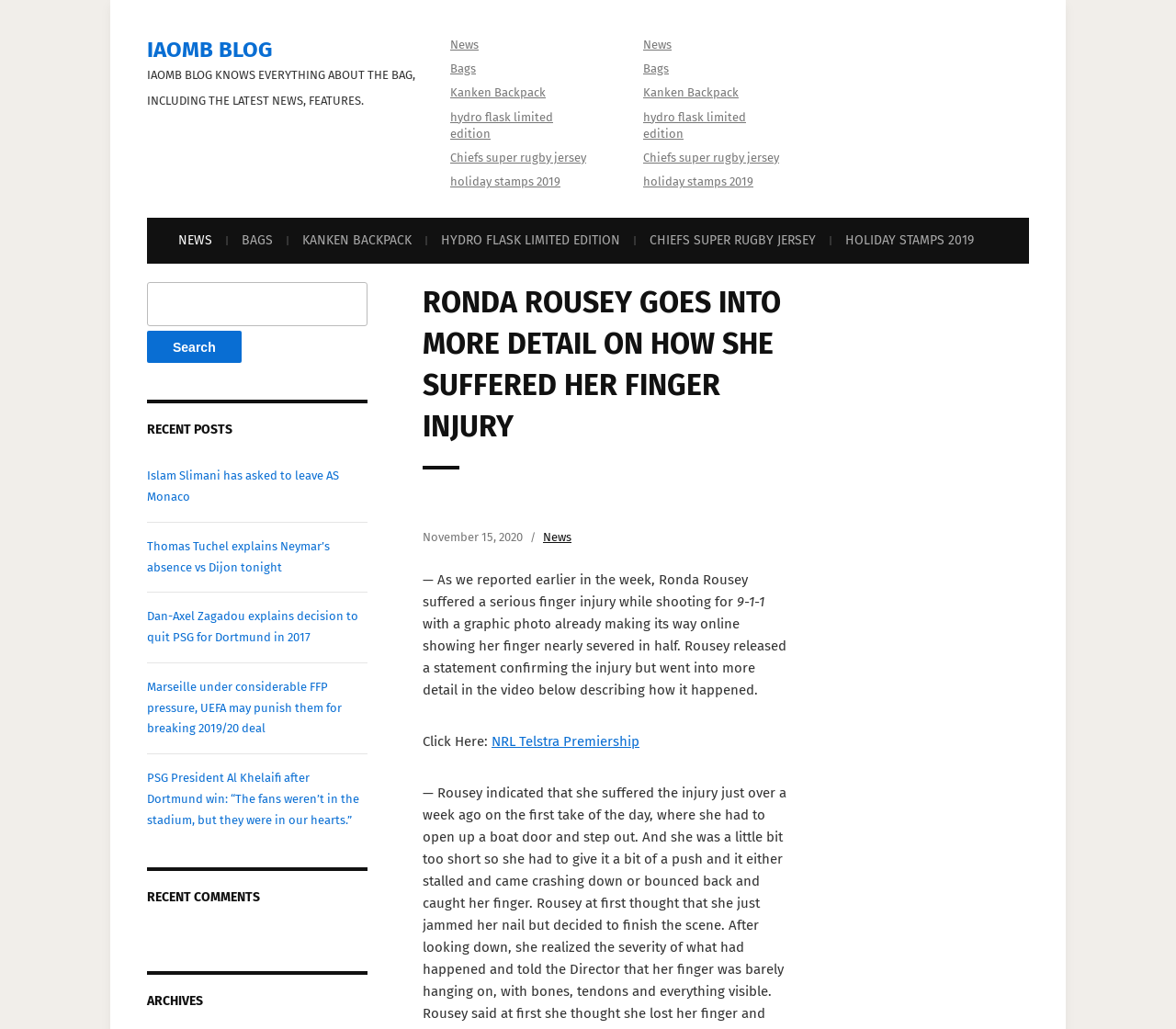Use a single word or phrase to answer the question:
What is the name of the blog?

IAOMB BLOG